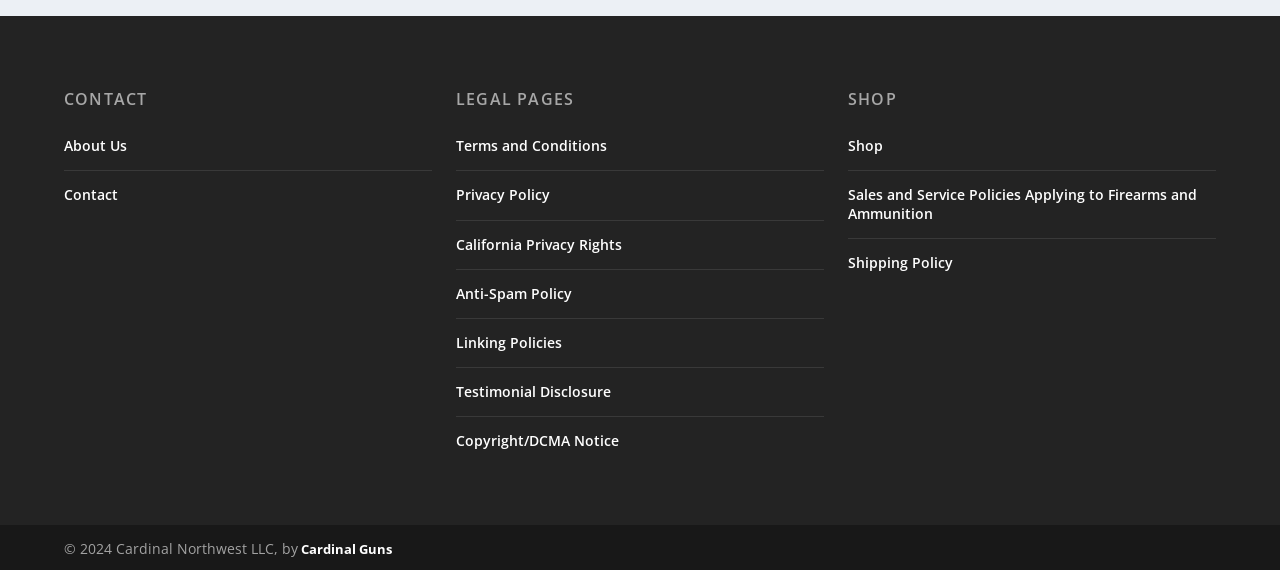Using the webpage screenshot and the element description Testimonial Disclosure, determine the bounding box coordinates. Specify the coordinates in the format (top-left x, top-left y, bottom-right x, bottom-right y) with values ranging from 0 to 1.

[0.356, 0.668, 0.477, 0.701]